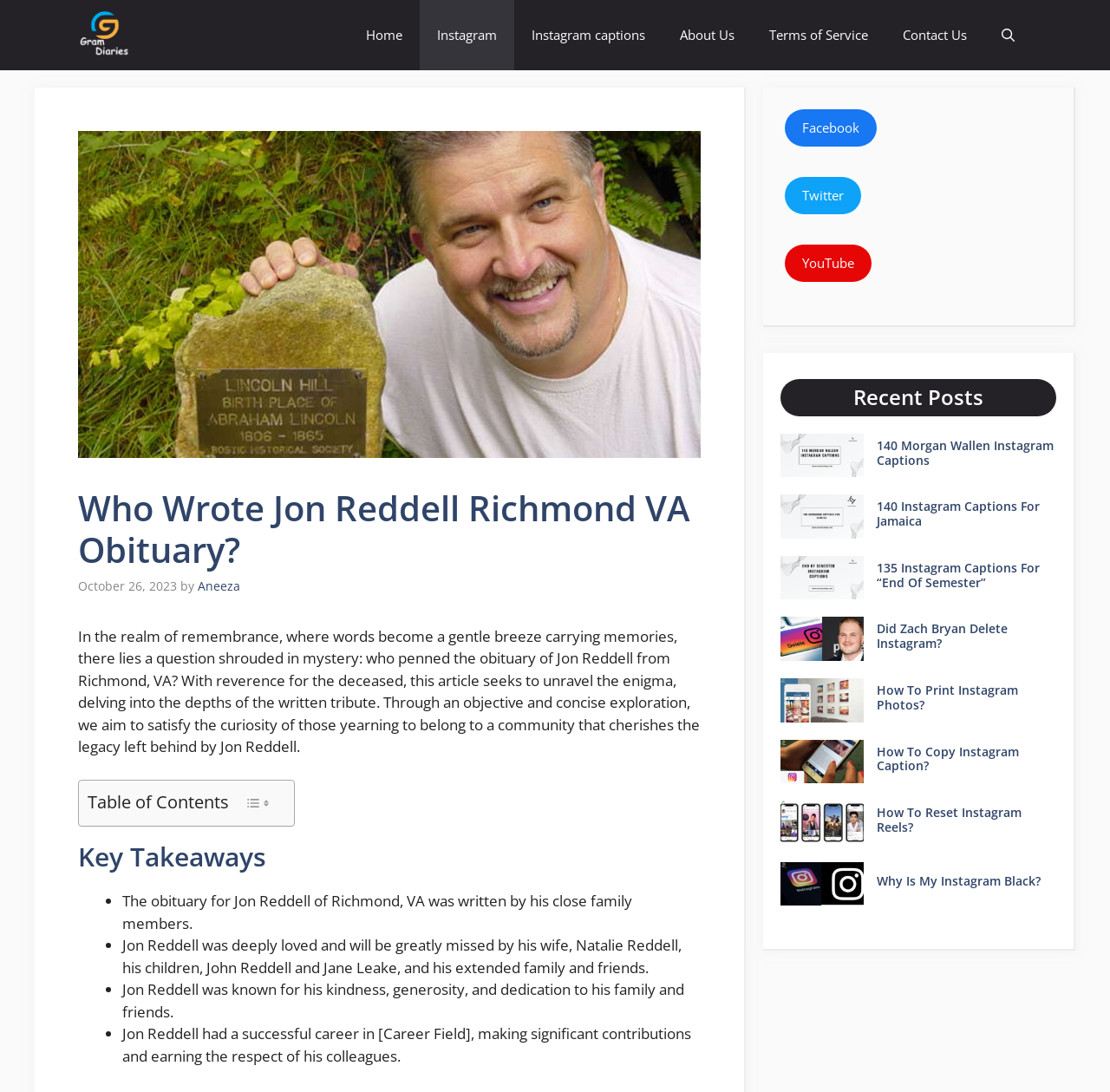What is the name of Jon Reddell's wife?
Provide a one-word or short-phrase answer based on the image.

Natalie Reddell